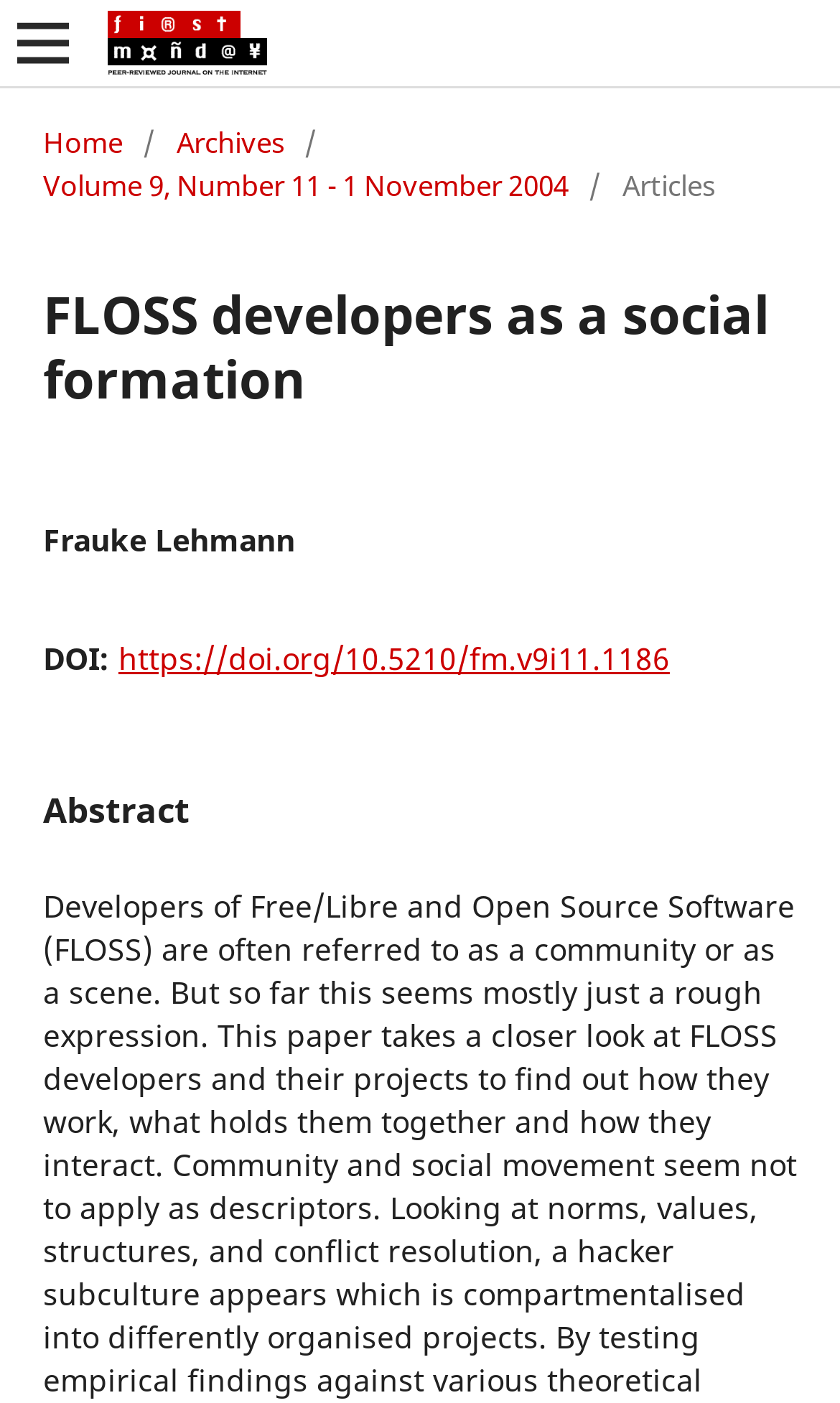Summarize the webpage with a detailed and informative caption.

The webpage is about an article titled "FLOSS developers as a social formation" on the First Monday platform. At the top-left corner, there is a button labeled "Open Menu". Next to it, there is a link with an accompanying image. Below these elements, a navigation menu is displayed with the title "You are here:". This menu contains links to "Home", "Archives", and a specific volume and number of the publication, dated November 1, 2004. The menu also includes a static text element displaying the word "Articles".

The main content of the webpage is headed by a large title, "FLOSS developers as a social formation", which spans the entire width of the page. Below this title, the author's name, "Frauke Lehmann", is displayed. Further down, there is a section with a heading "DOI:", followed by a link to the article's DOI. The abstract of the article is presented in a separate section, headed by the title "Abstract".